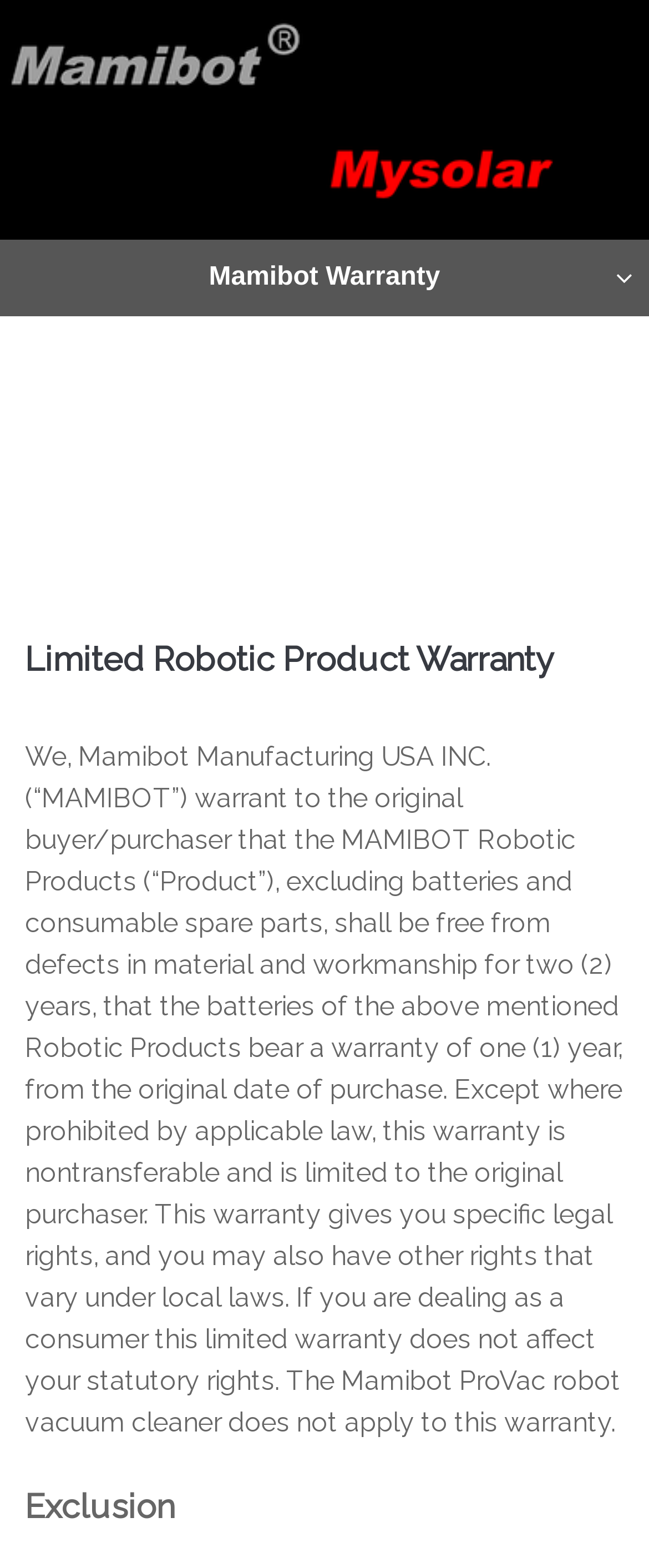Identify the bounding box of the UI element described as follows: "Blog". Provide the coordinates as four float numbers in the range of 0 to 1 [left, top, right, bottom].

[0.0, 0.361, 1.0, 0.397]